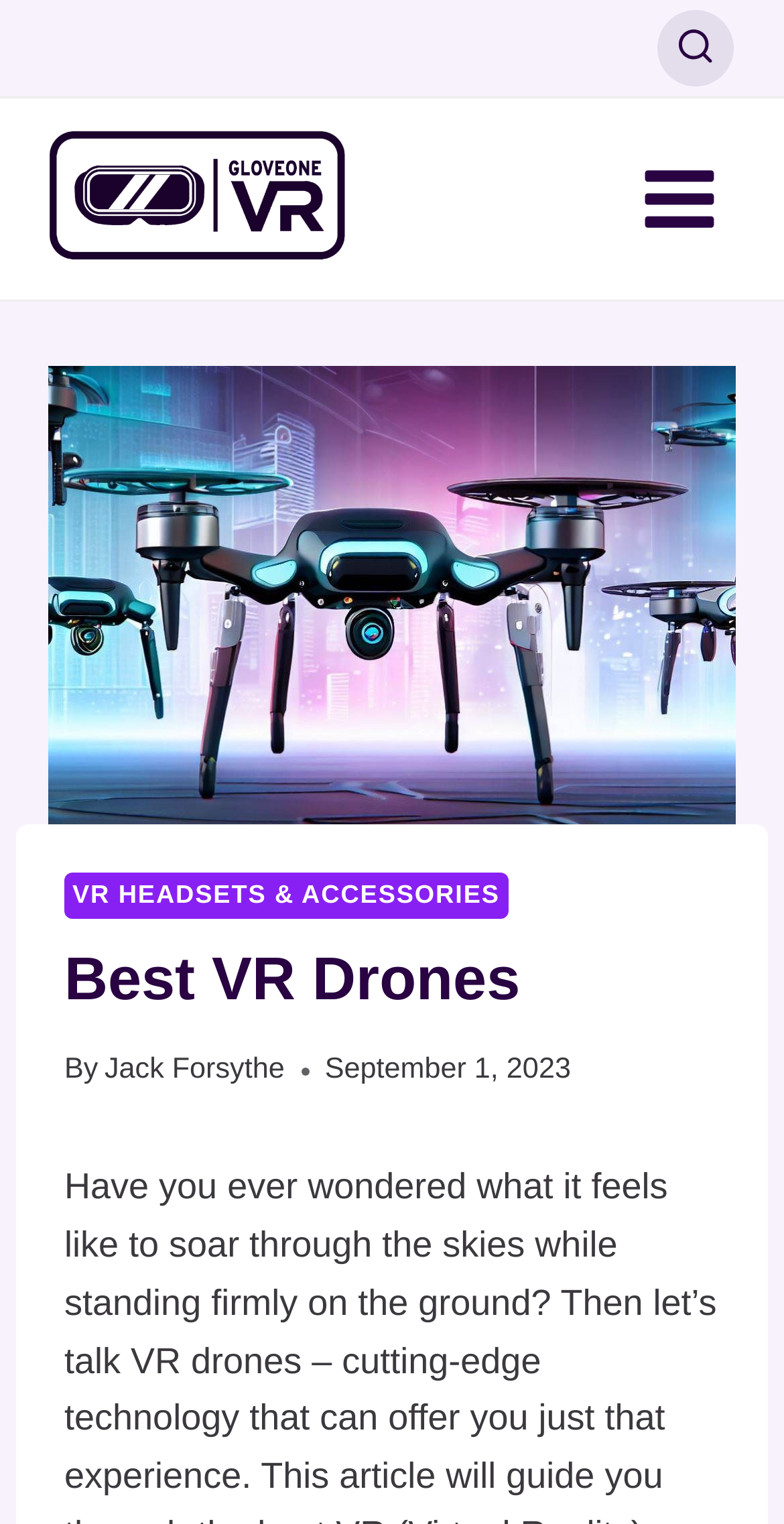Provide a single word or phrase answer to the question: 
What is the name of the website?

GloveOneVR